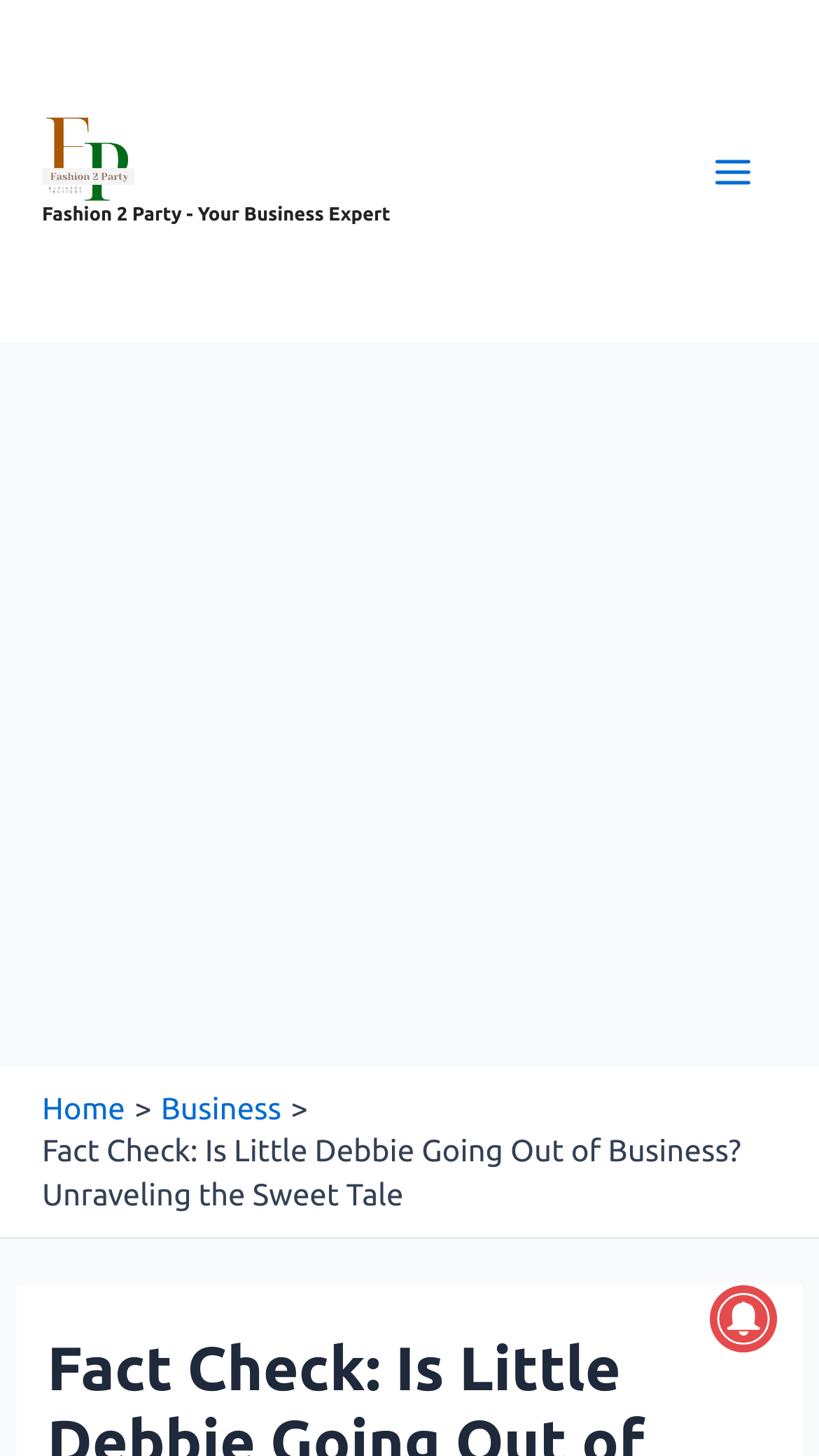Extract the bounding box coordinates of the UI element described: "aria-label="Advertisement" name="aswift_1" title="Advertisement"". Provide the coordinates in the format [left, top, right, bottom] with values ranging from 0 to 1.

[0.0, 0.25, 1.0, 0.718]